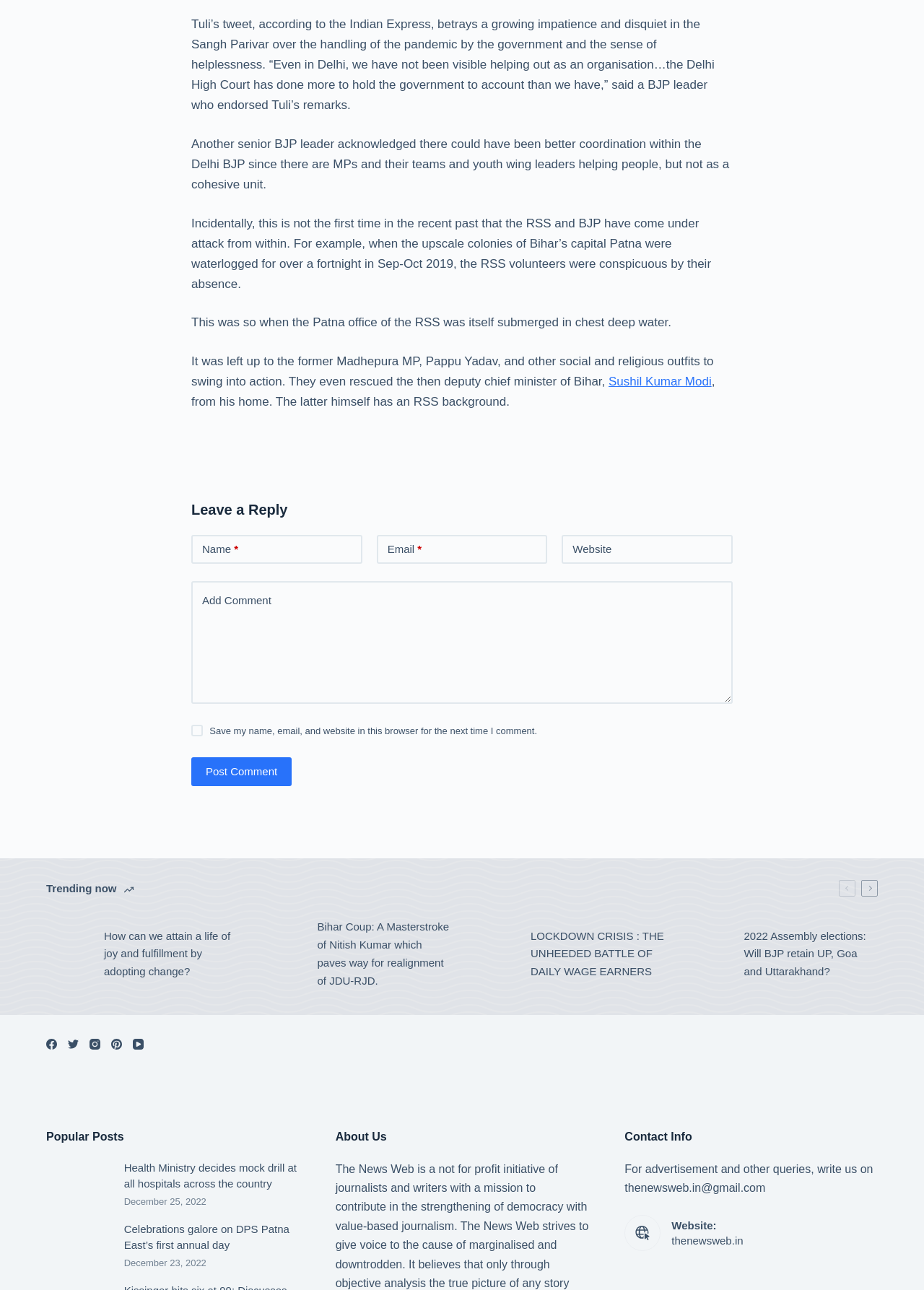Please identify the bounding box coordinates of the area that needs to be clicked to follow this instruction: "Click the 'Toggle menu' button".

None